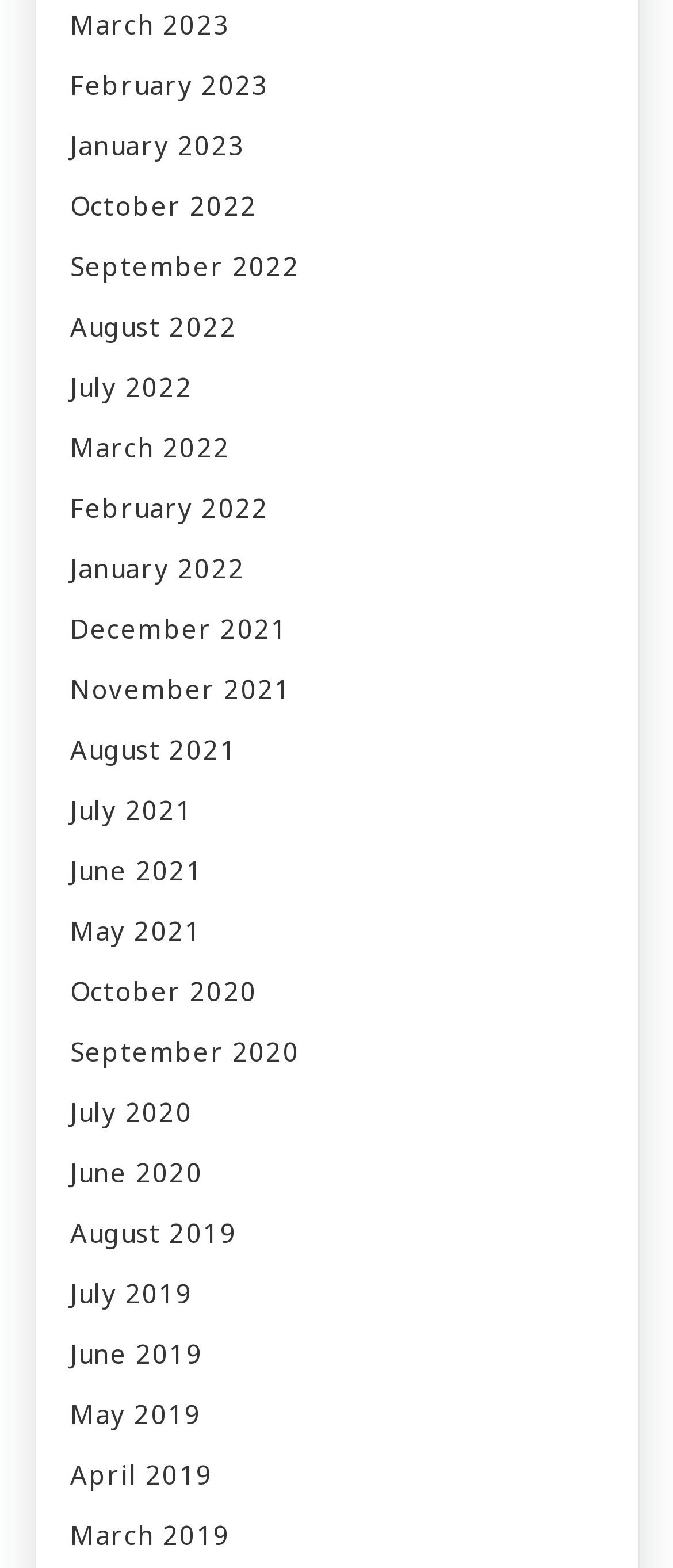Predict the bounding box coordinates of the area that should be clicked to accomplish the following instruction: "view February 2023". The bounding box coordinates should consist of four float numbers between 0 and 1, i.e., [left, top, right, bottom].

[0.104, 0.035, 0.896, 0.074]